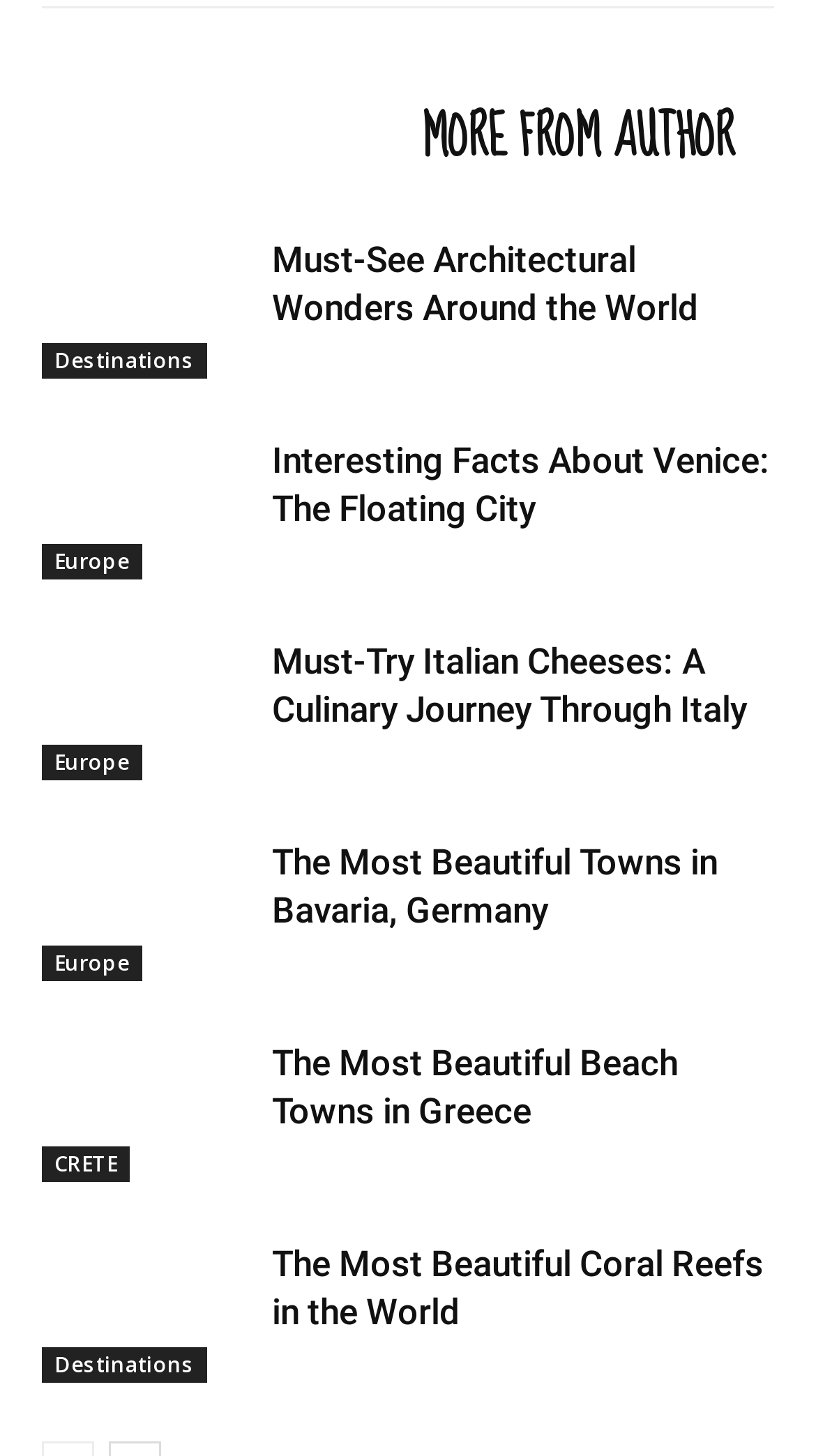Please identify the bounding box coordinates of the area that needs to be clicked to follow this instruction: "Explore popular products".

None